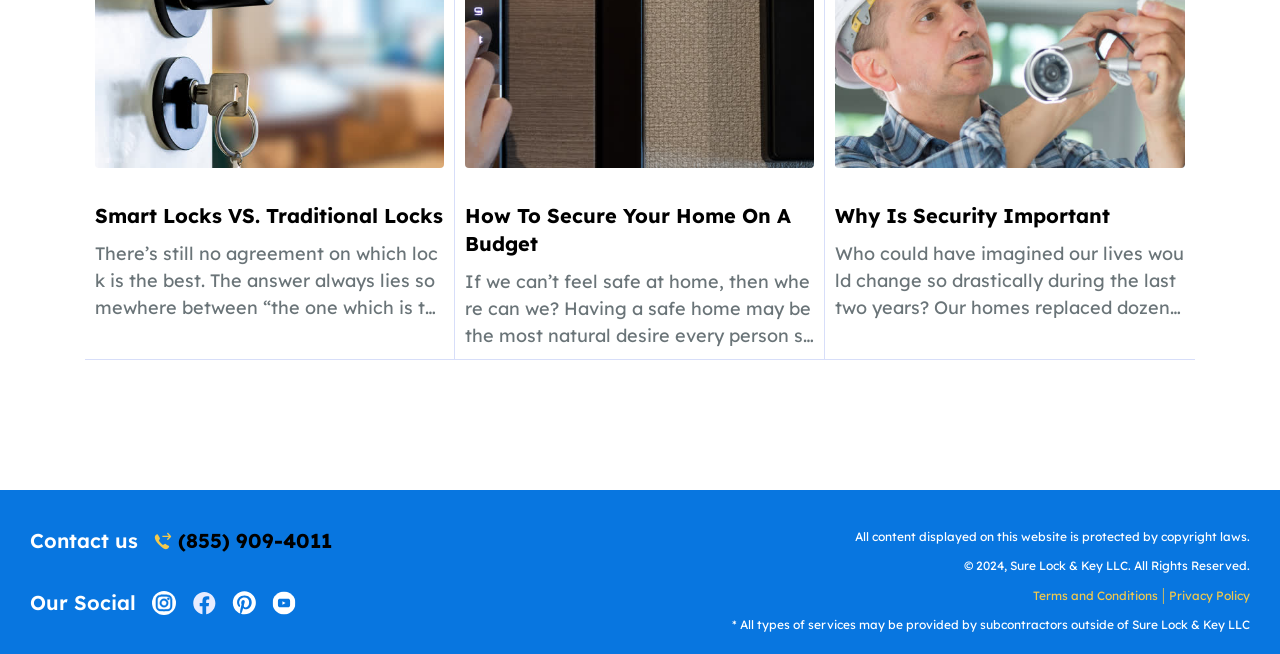Please determine the bounding box of the UI element that matches this description: parent_node: Our Social. The coordinates should be given as (top-left x, top-left y, bottom-right x, bottom-right y), with all values between 0 and 1.

[0.119, 0.904, 0.138, 0.94]